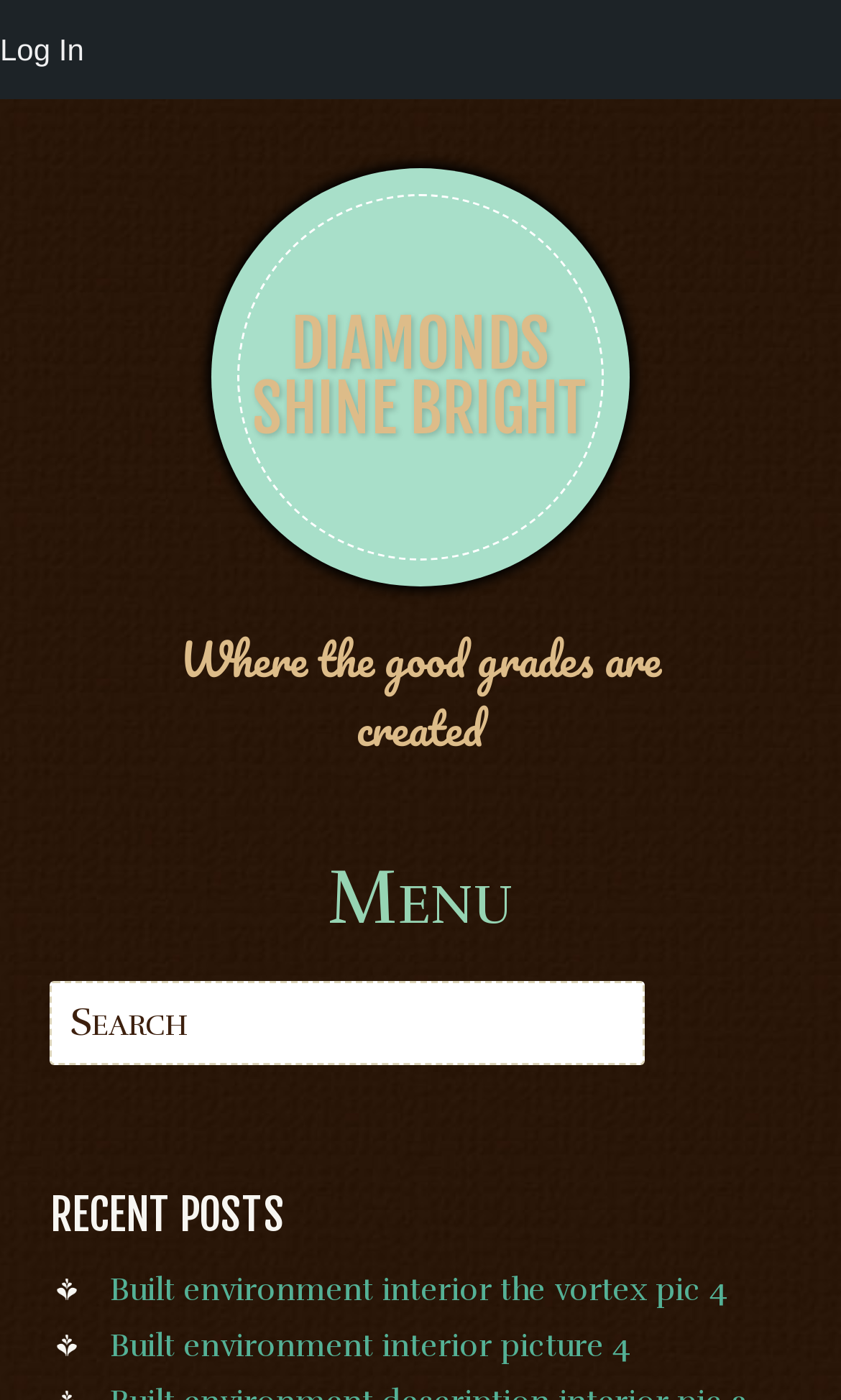Extract the primary headline from the webpage and present its text.

DIAMONDS SHINE BRIGHT